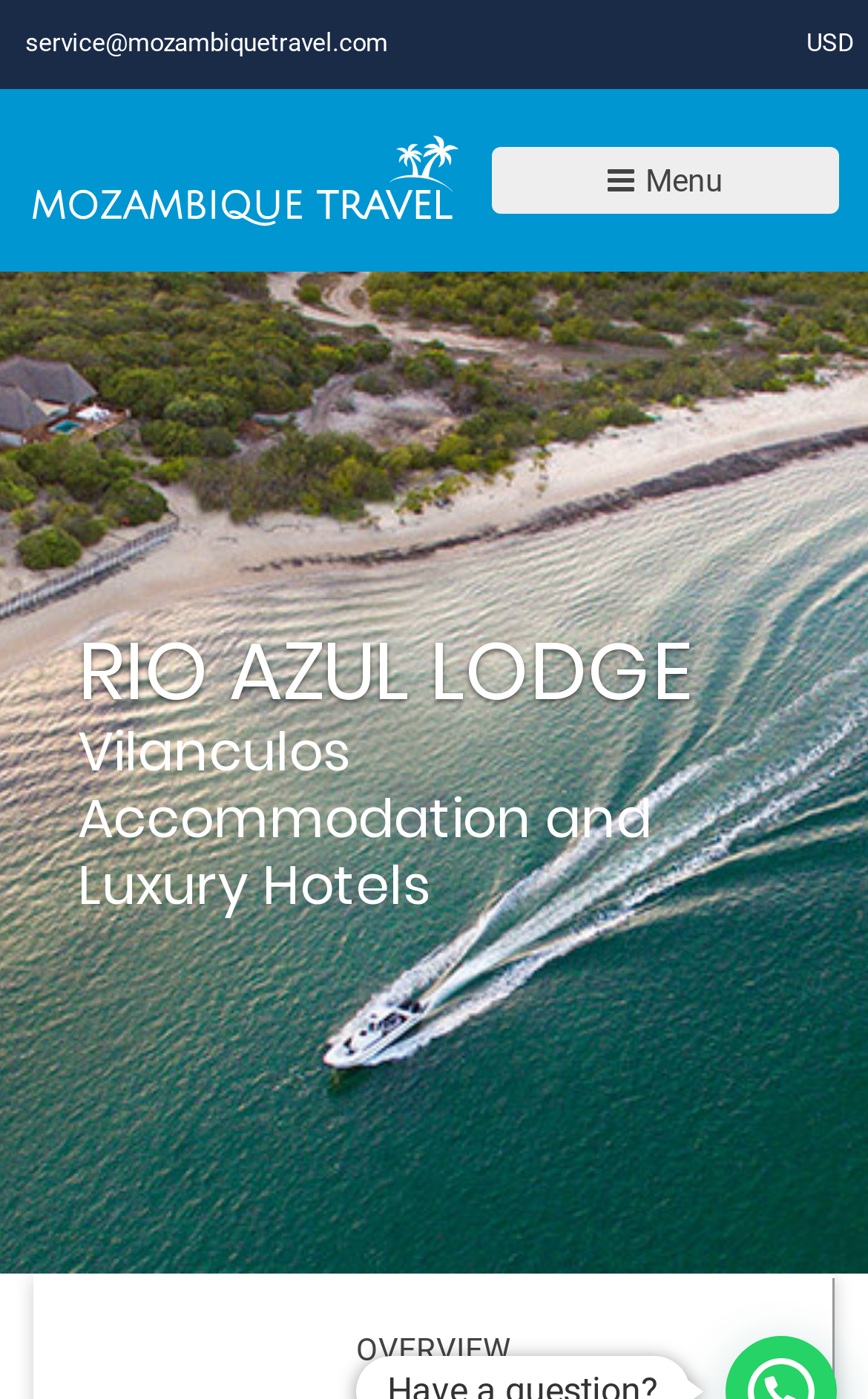Give a detailed account of the webpage, highlighting key information.

The webpage is about Rio Azul packages, offering beach accommodations in Vilanculos, Mozambique. At the top left, there is a link to contact the service team via email. To the right of this link, there is a static text displaying the currency "USD". 

Below these elements, there is a link to "Mozambique Travel" accompanied by an image with the same name. This link is positioned at the top center of the page. 

On the right side of the page, there is a primary navigation menu with a link labeled "Menu". 

The main content of the page is divided into two sections, with a heading "RIO AZUL LODGE" at the top, followed by a subheading "Vilanculos Accommodation and Luxury Hotels" below it. These headings are centered on the page.